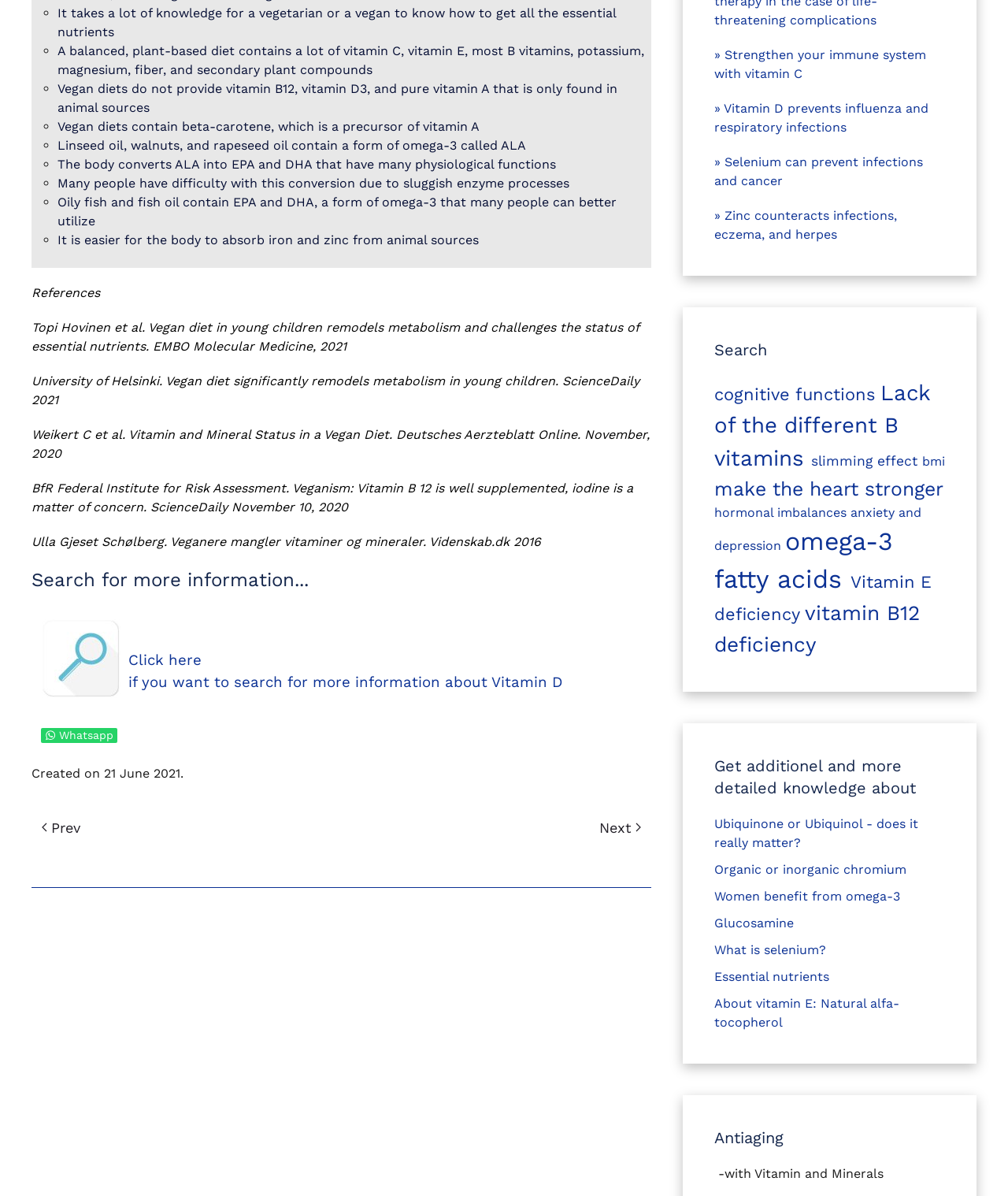Please find the bounding box coordinates of the element's region to be clicked to carry out this instruction: "Search for more information about Vitamin D".

[0.033, 0.511, 0.644, 0.594]